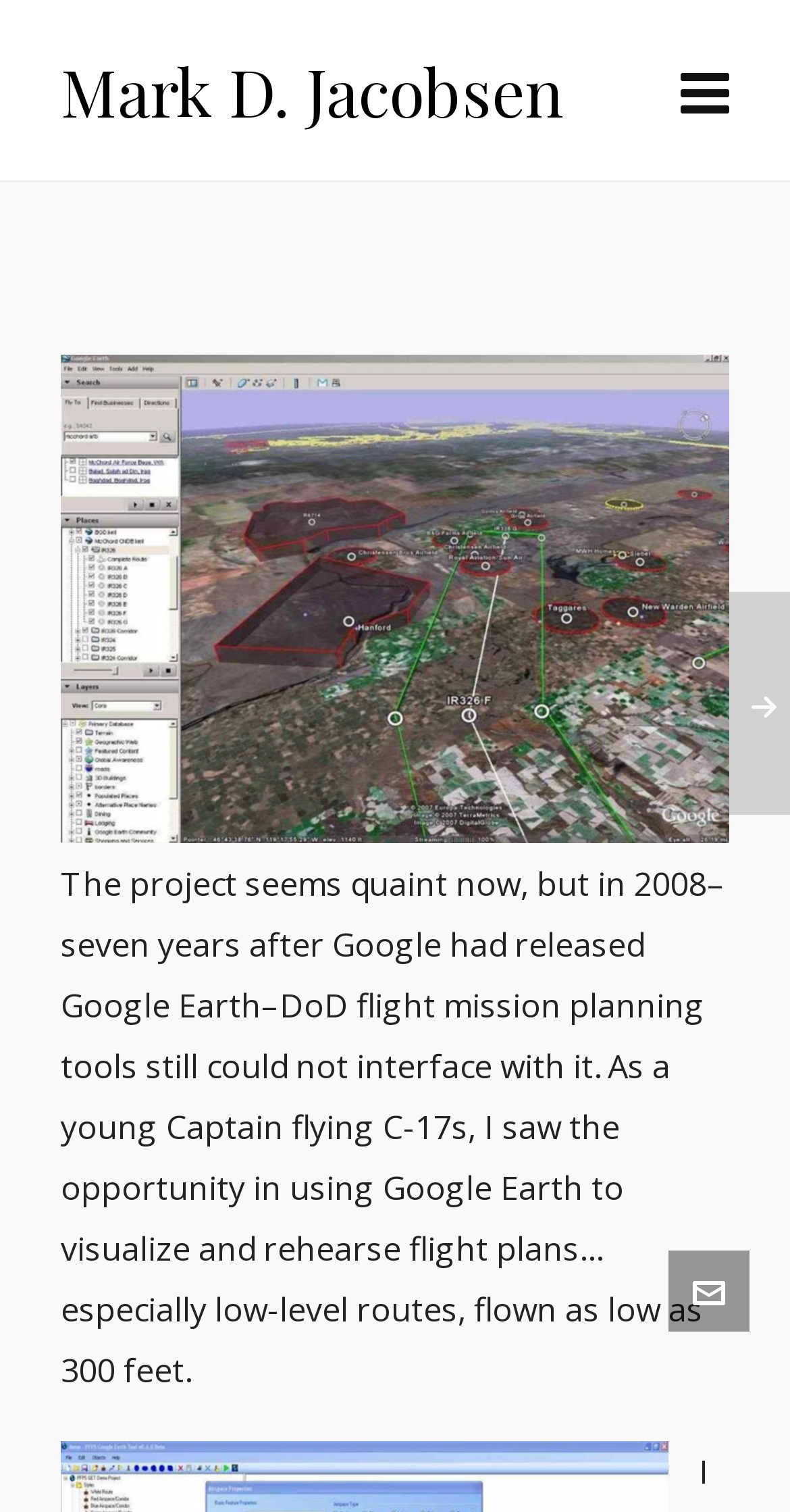What is the author's military rank?
Answer with a single word or phrase, using the screenshot for reference.

Captain